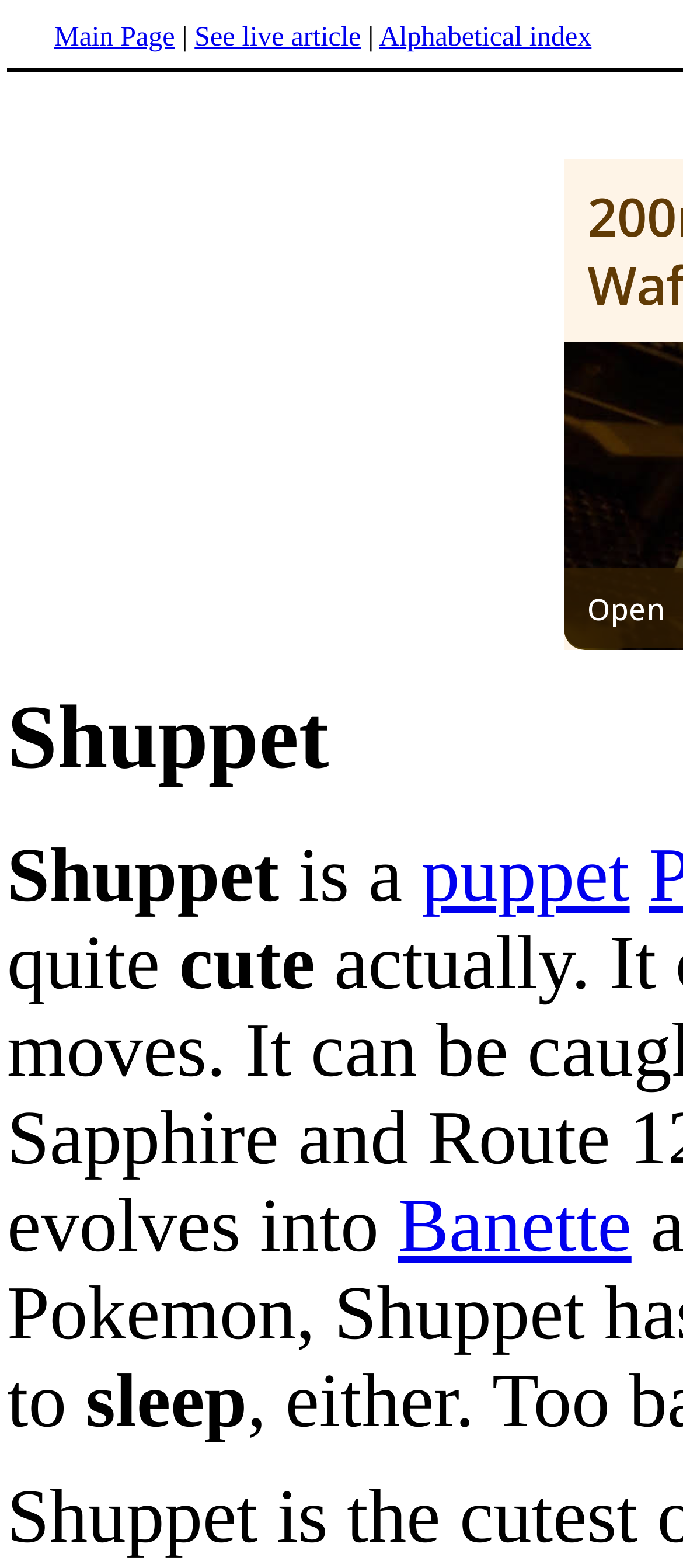How many main links are there?
Using the picture, provide a one-word or short phrase answer.

3